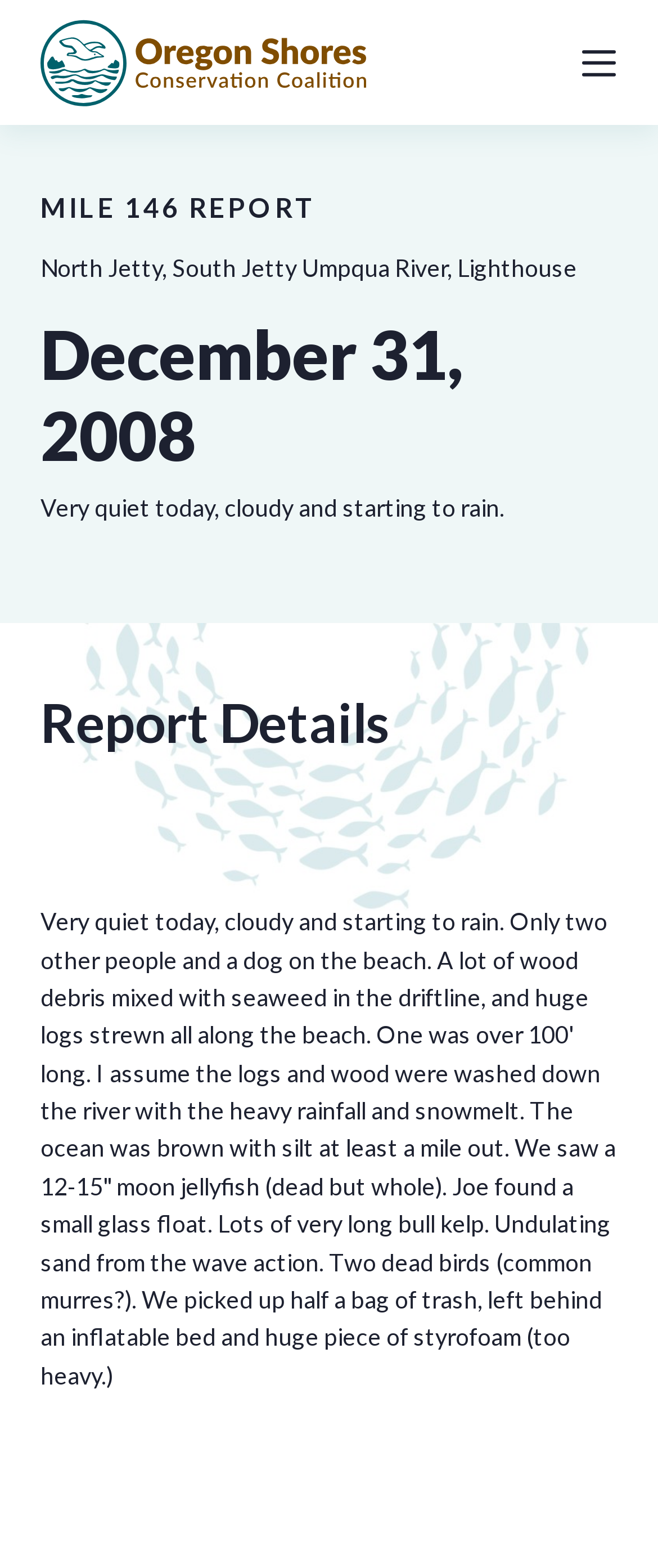Identify the bounding box of the HTML element described here: "aria-label="Mobile menu"". Provide the coordinates as four float numbers between 0 and 1: [left, top, right, bottom].

[0.882, 0.03, 0.938, 0.05]